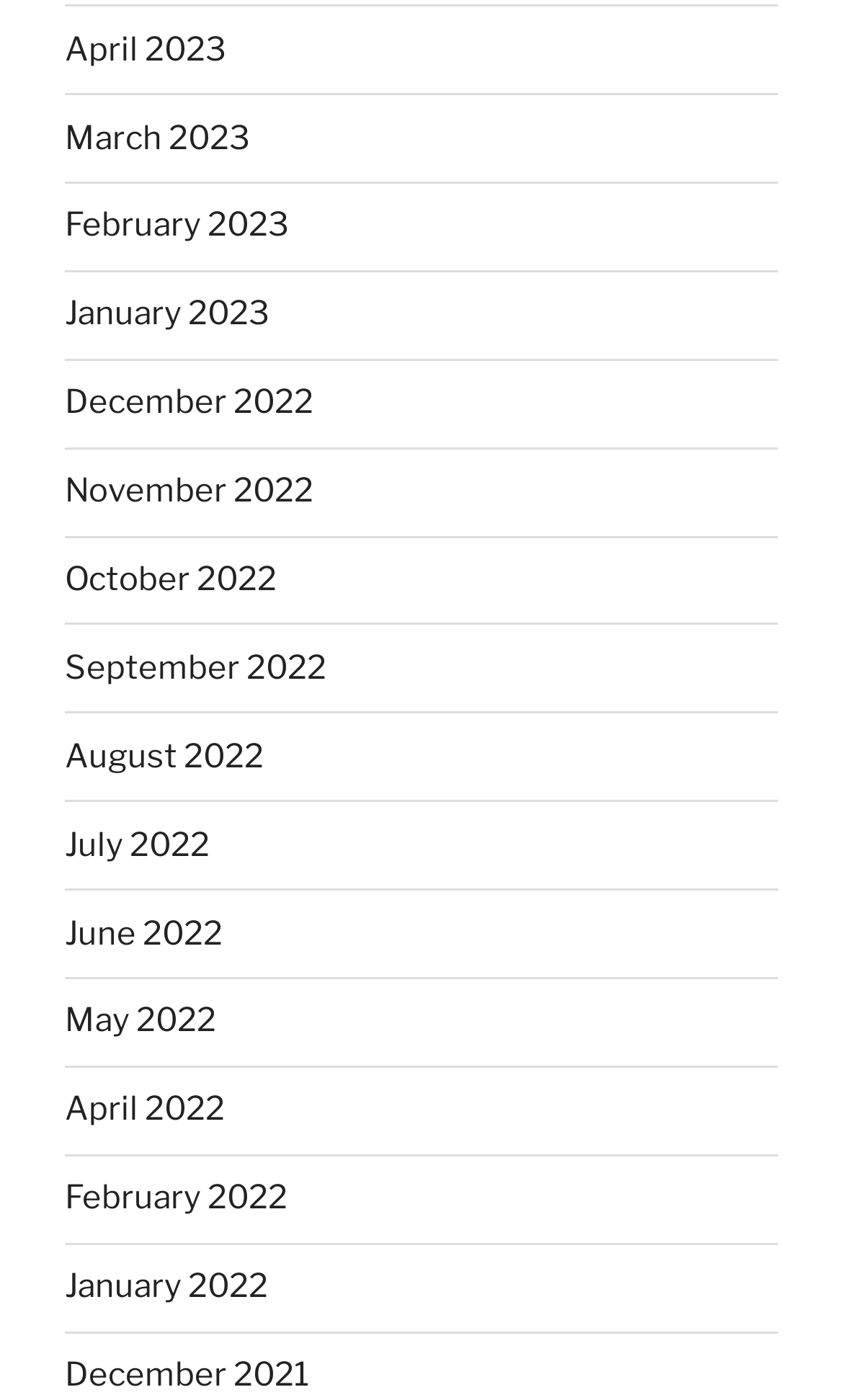Determine the bounding box coordinates for the UI element with the following description: "November 2022". The coordinates should be four float numbers between 0 and 1, represented as [left, top, right, bottom].

[0.077, 0.337, 0.372, 0.365]